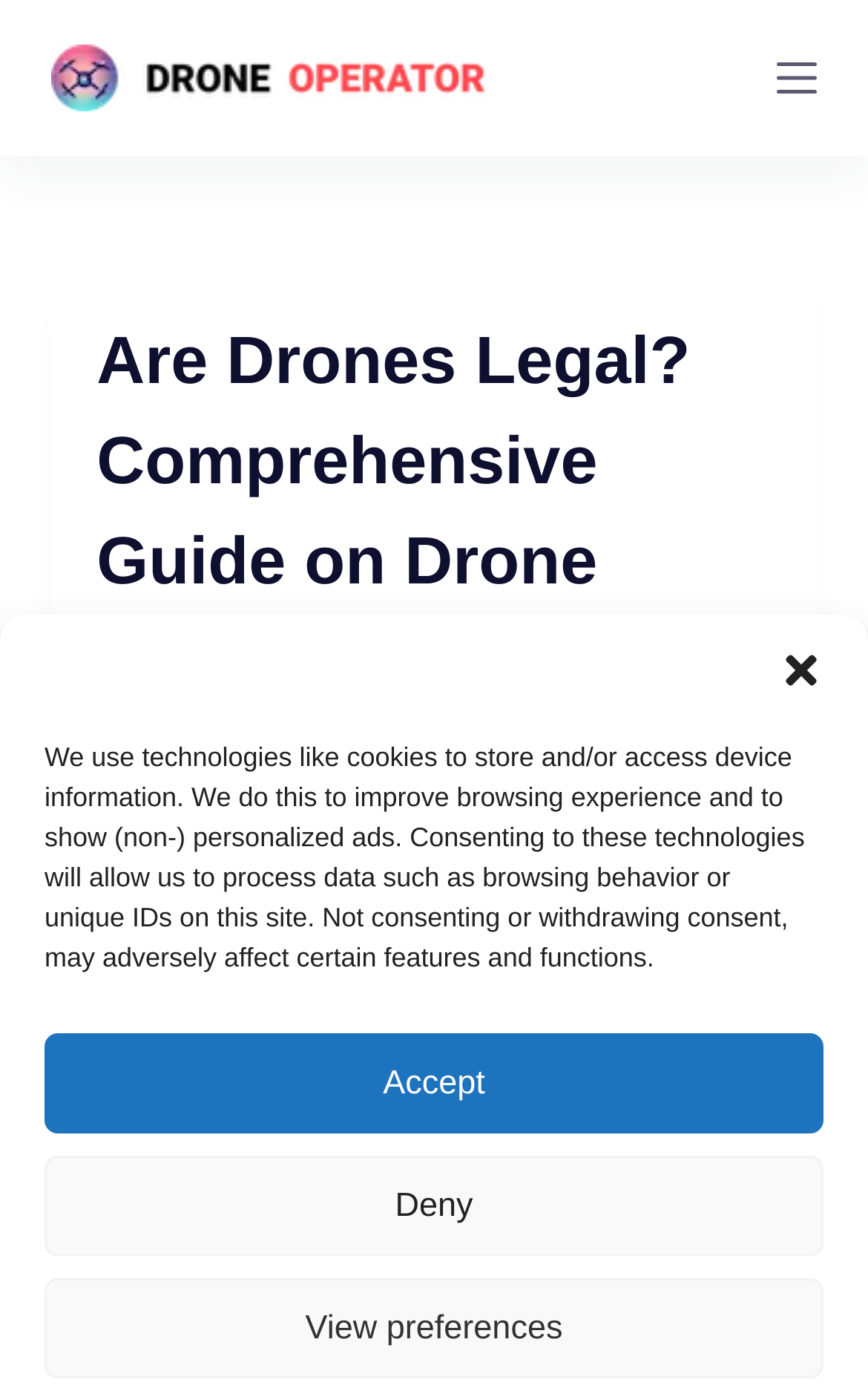Provide an in-depth caption for the webpage.

This webpage is about discovering the legal landscape of drones, focusing on regulations, restrictions, and necessary permissions for operating drones. 

At the top right corner, there is a "Close dialog" button. Below it, a static text block explains the website's use of technologies like cookies to store and access device information, with options to "Accept", "Deny", or "View preferences" at the bottom. 

On the top left, a "Skip to content" link is provided. Next to it, a "Drone Operator" link is accompanied by an image of a drone operator. 

A "Menu" button is located at the top right corner. When expanded, it reveals a header section with a heading that matches the webpage's title, "Are Drones Legal? Comprehensive Guide on Drone Regulations". 

Below the heading, there are links to the author "Martijn" with an accompanying image, and a timestamp indicating the article was published on December 20, 2023. A link to "REGULATIONS & COMPLIANCE" is also present. 

A navigation section, labeled as "breadcrumbs", displays the webpage's hierarchy, with links to "HOME", "BLOG", and the current page "REGULATIONS & COMPLIANCE". 

The main content of the webpage is not explicitly described in the provided accessibility tree, but based on the meta description, it is likely to contain information about drone regulations, restrictions, and necessary permissions.